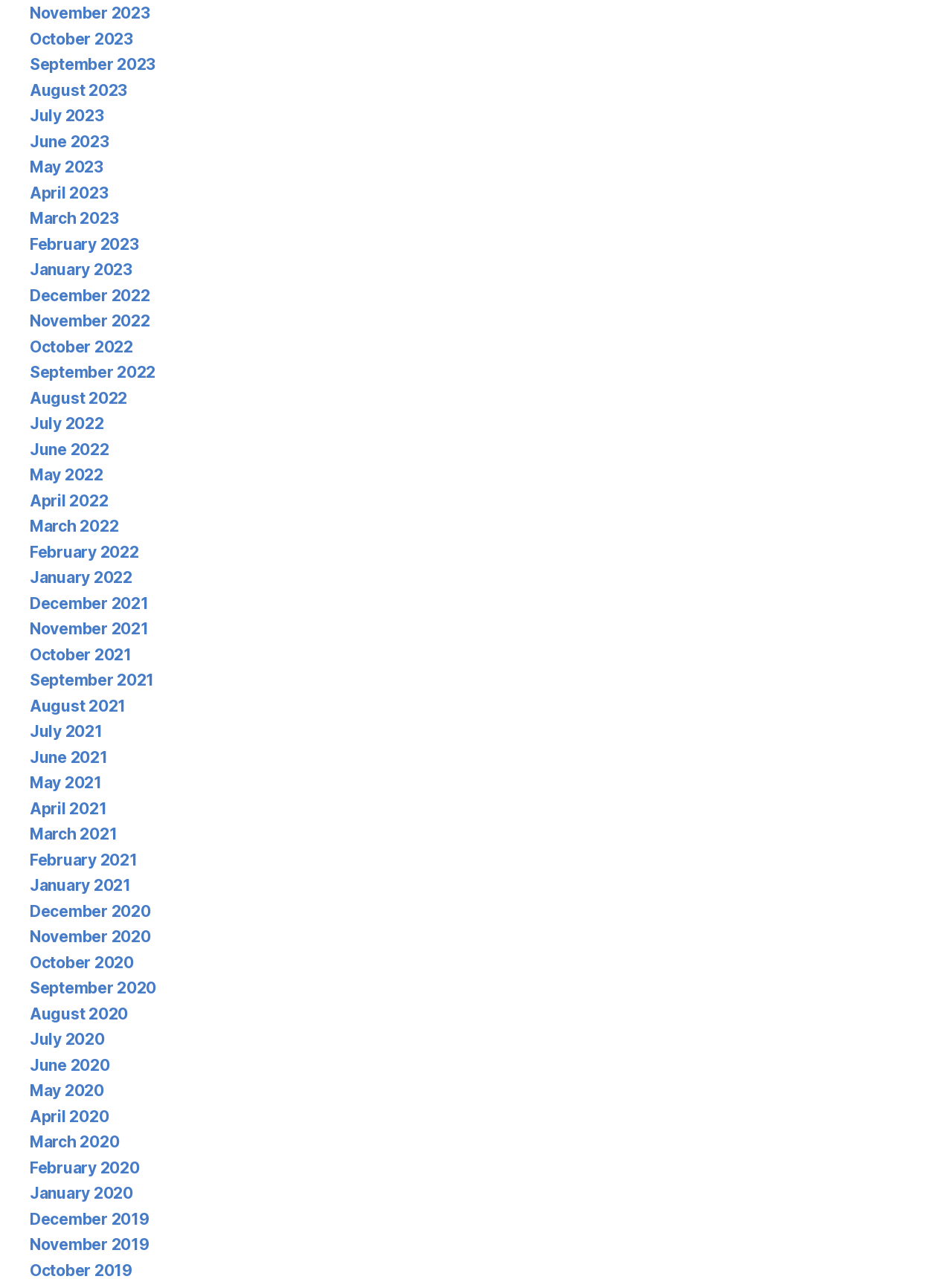Find the bounding box coordinates of the element to click in order to complete this instruction: "View November 2023". The bounding box coordinates must be four float numbers between 0 and 1, denoted as [left, top, right, bottom].

[0.031, 0.003, 0.157, 0.017]